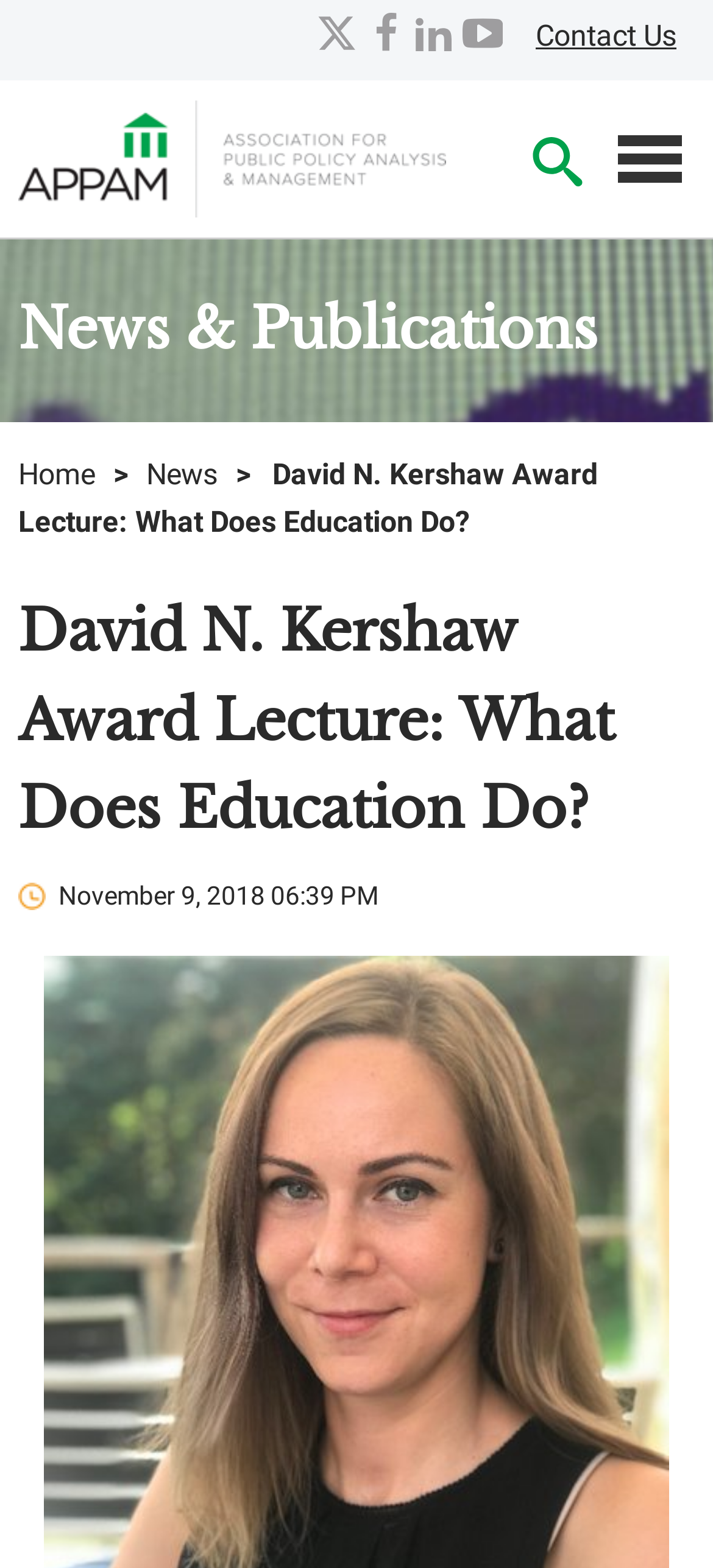Show me the bounding box coordinates of the clickable region to achieve the task as per the instruction: "Check the facebook link".

[0.512, 0.008, 0.57, 0.038]